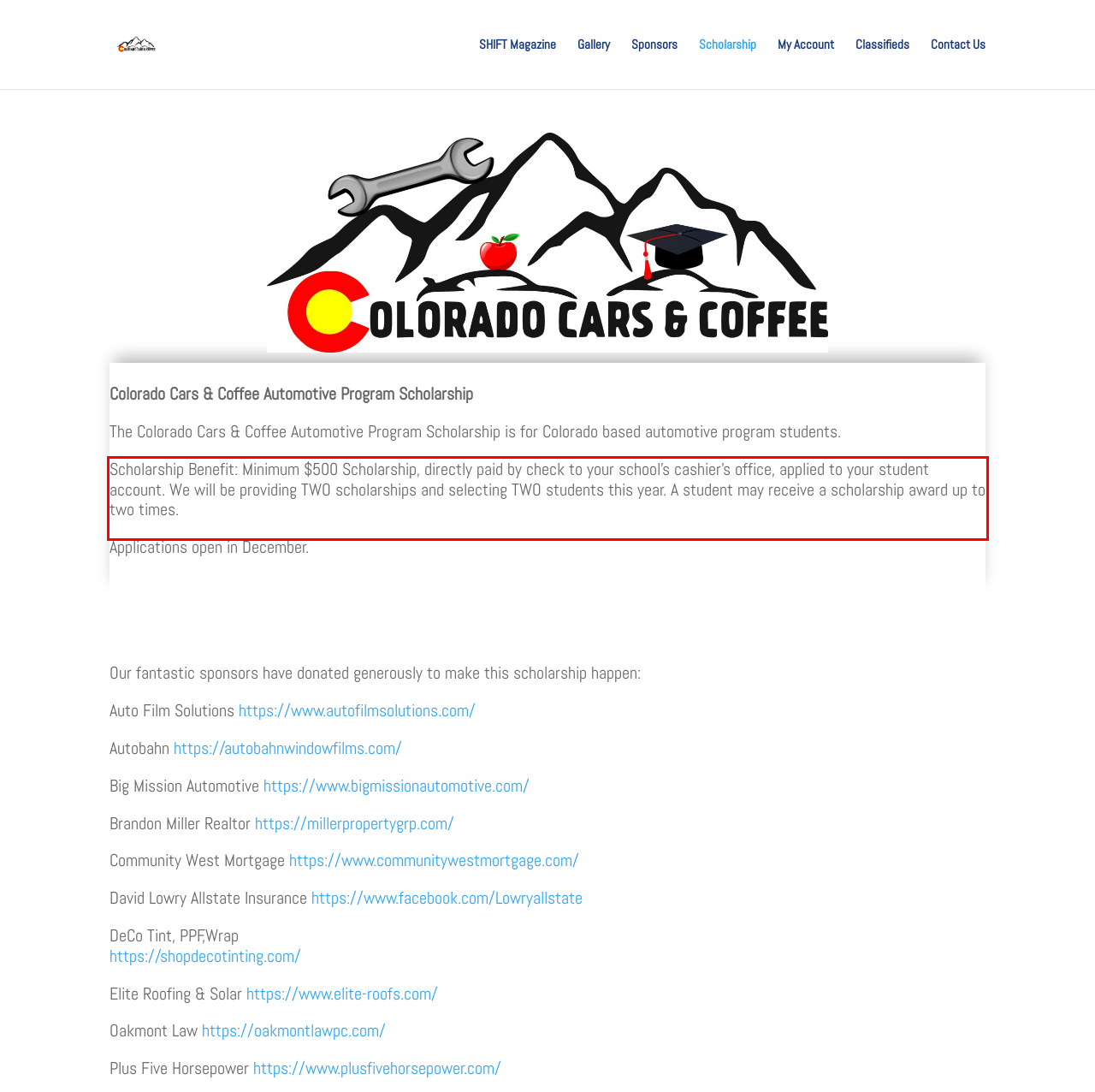Analyze the screenshot of the webpage and extract the text from the UI element that is inside the red bounding box.

Scholarship Benefit: Minimum $500 Scholarship, directly paid by check to your school’s cashier’s office, applied to your student account. We will be providing TWO scholarships and selecting TWO students this year. A student may receive a scholarship award up to two times.